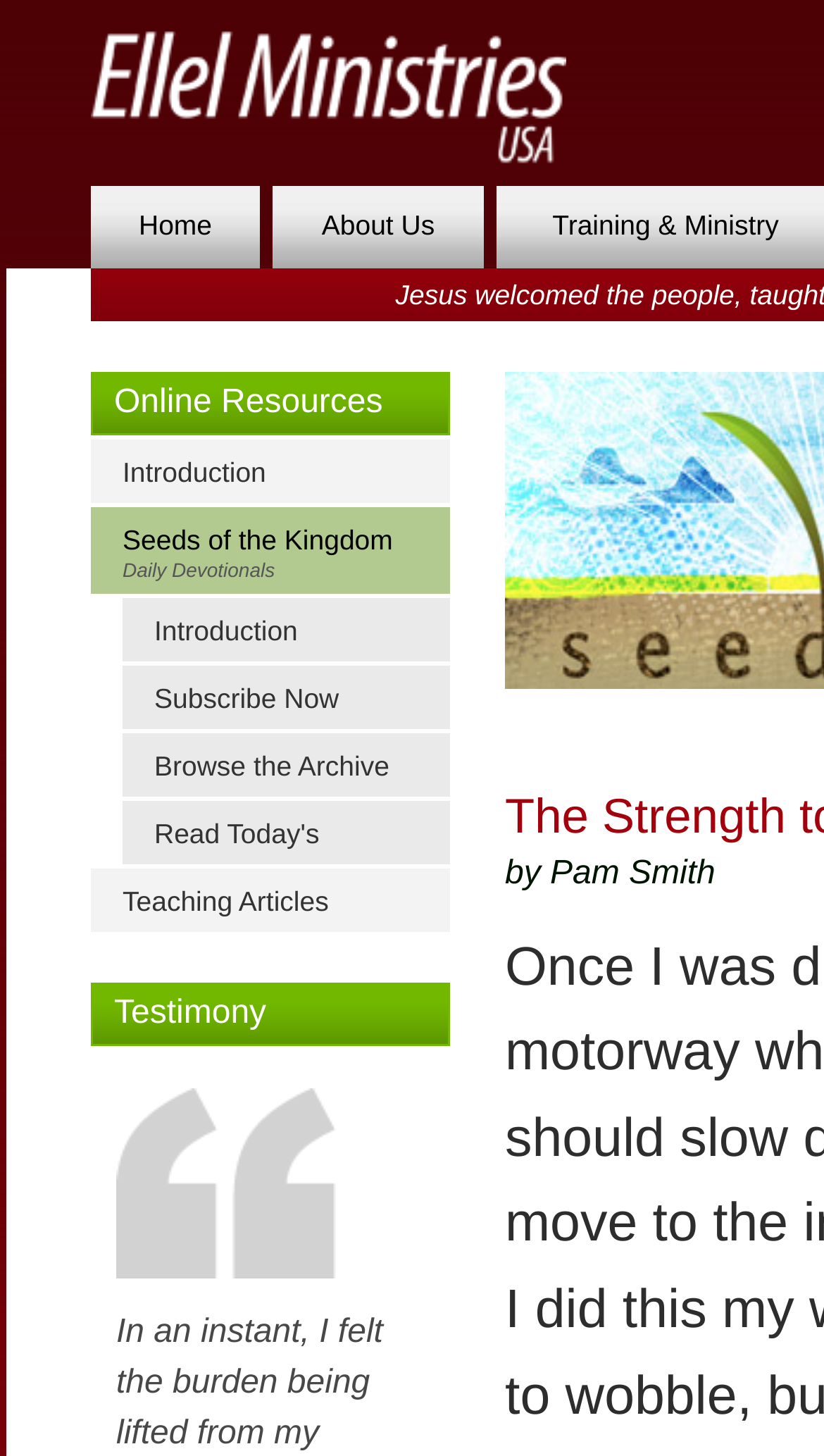Determine the bounding box coordinates of the clickable region to follow the instruction: "explore online resources".

[0.11, 0.255, 0.546, 0.299]